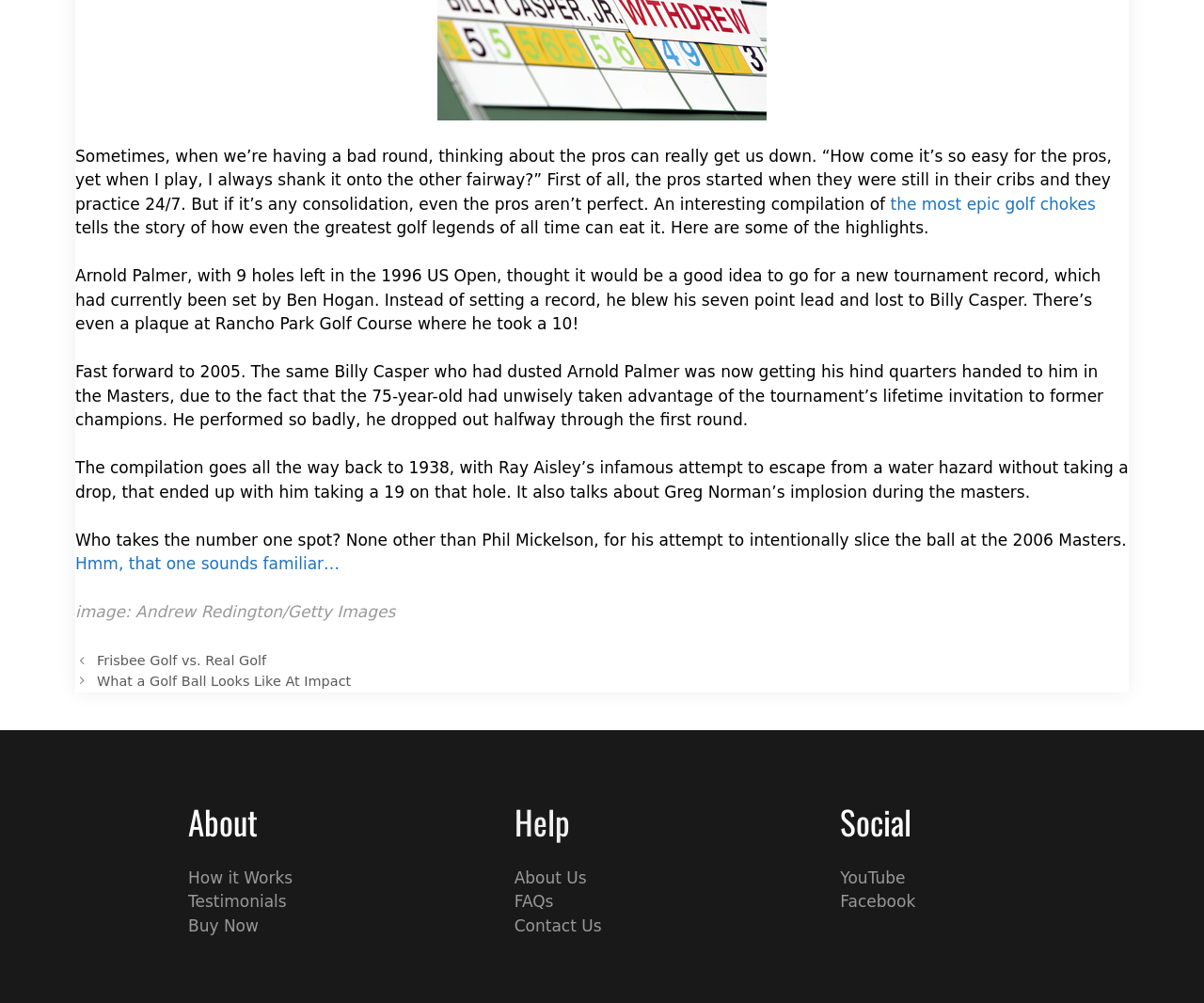Predict the bounding box of the UI element based on this description: "YouTube".

[0.698, 0.866, 0.752, 0.884]